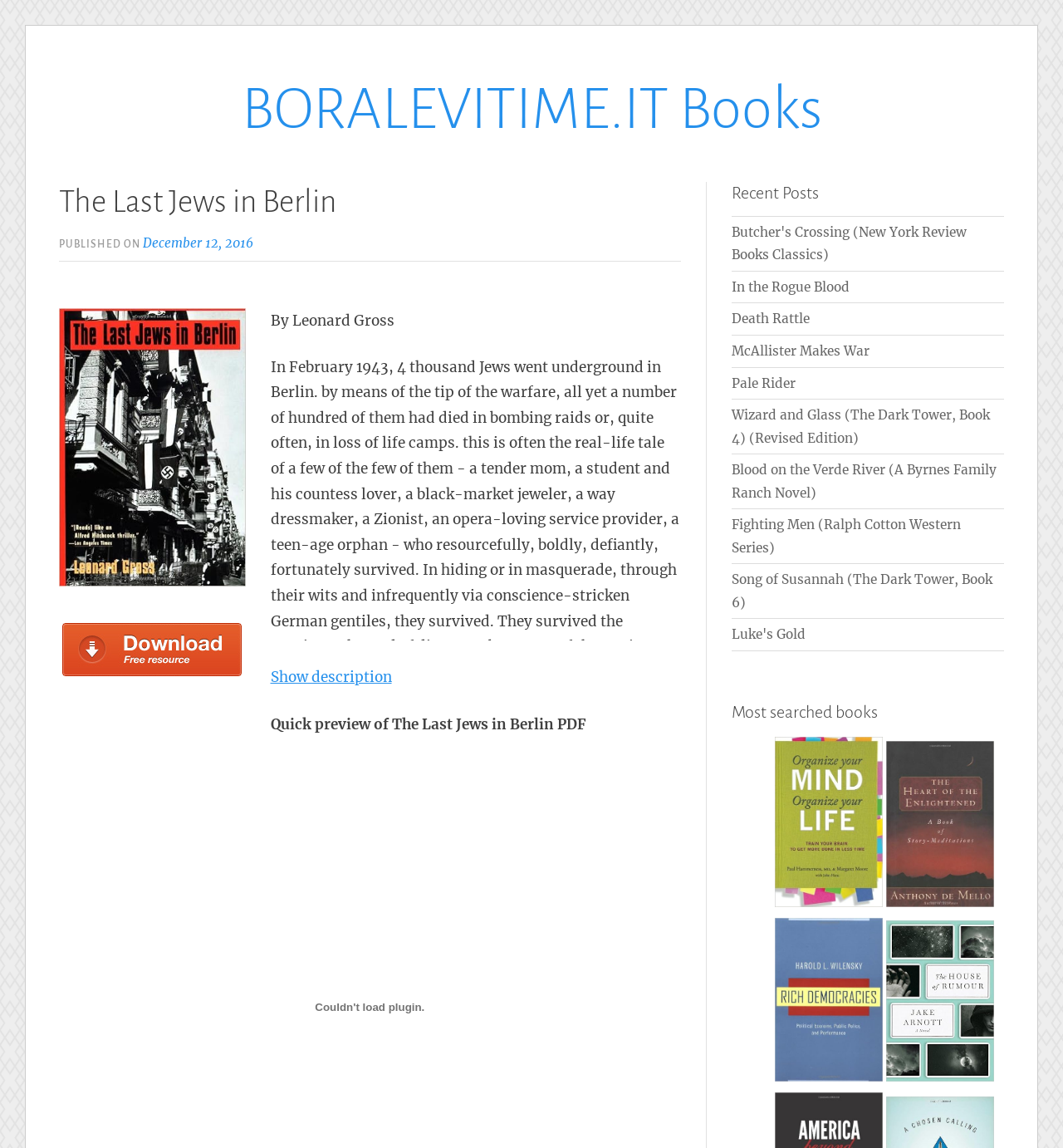Please specify the bounding box coordinates of the clickable region necessary for completing the following instruction: "Read the recent post Butcher's Crossing (New York Review Books Classics)". The coordinates must consist of four float numbers between 0 and 1, i.e., [left, top, right, bottom].

[0.688, 0.195, 0.909, 0.229]